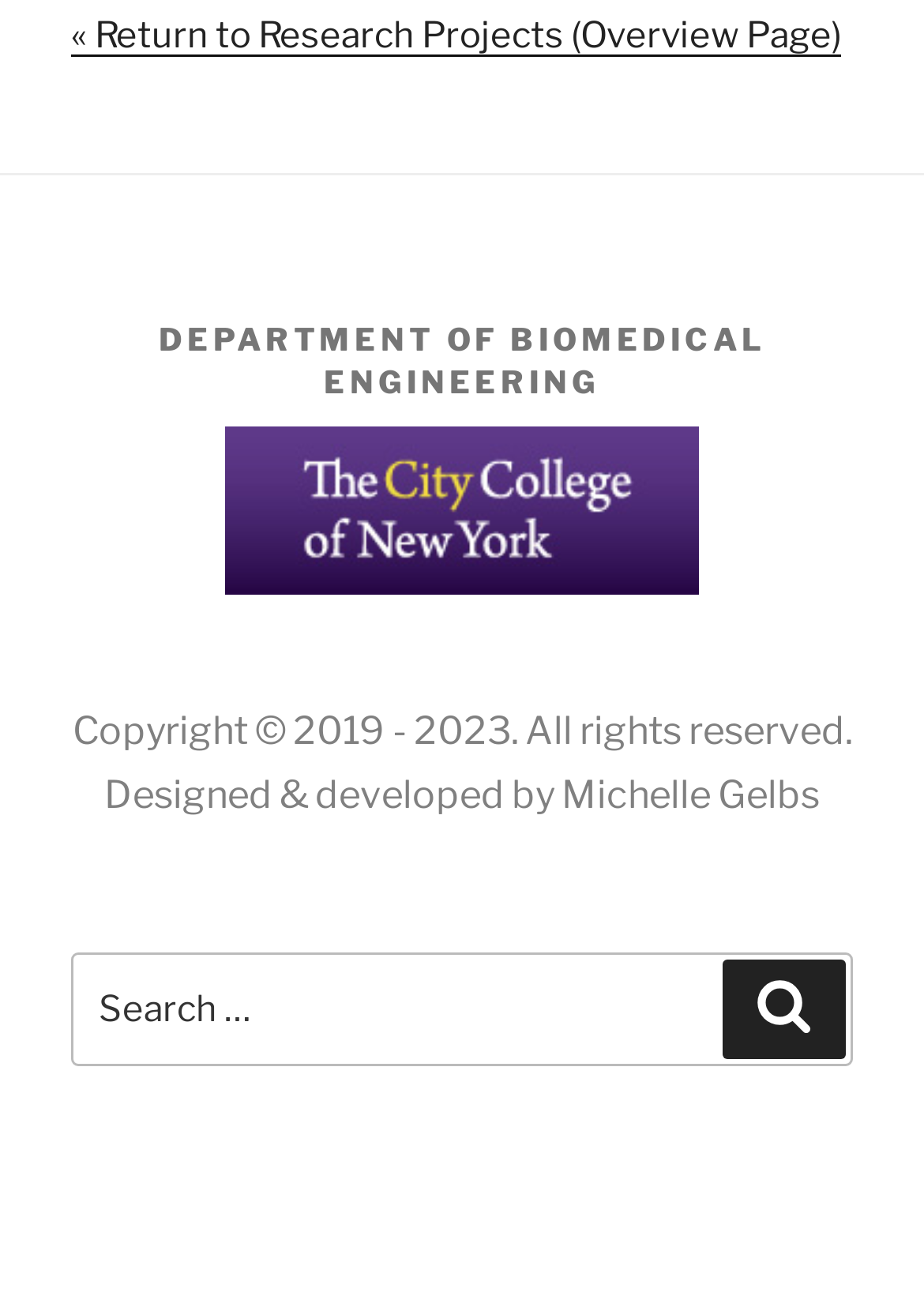Show the bounding box coordinates for the HTML element described as: "Search".

[0.782, 0.74, 0.915, 0.817]